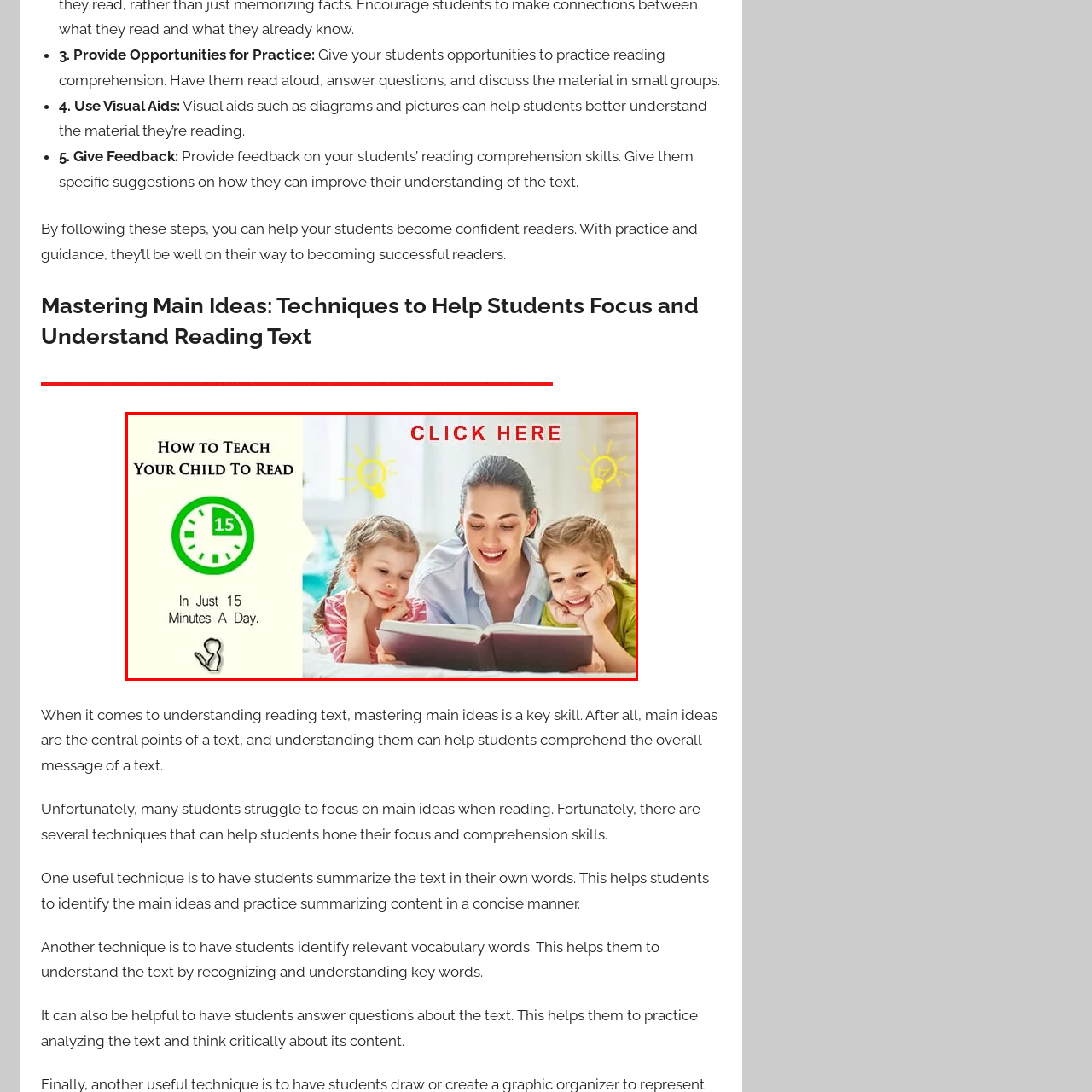Give an in-depth description of the scene depicted in the red-outlined box.

The image vividly captures a nurturing moment of reading, featuring a mother engaging with her two children as they explore a book together. The backdrop is cozy and inviting, enhancing the warmth of the scene. To the left, a circular clock icon indicates "15 minutes," suggesting that dedicating just a short daily time can greatly benefit children's reading skills. The text highlights "HOW TO TEACH YOUR CHILD TO READ," emphasizing the educational focus of the image, along with a call to action, "CLICK HERE," encouraging viewers to learn more about boosting reading comprehension and confidence in children. The atmosphere radiates positivity, suggesting that fun and interactive reading sessions can foster a love for learning in young readers.